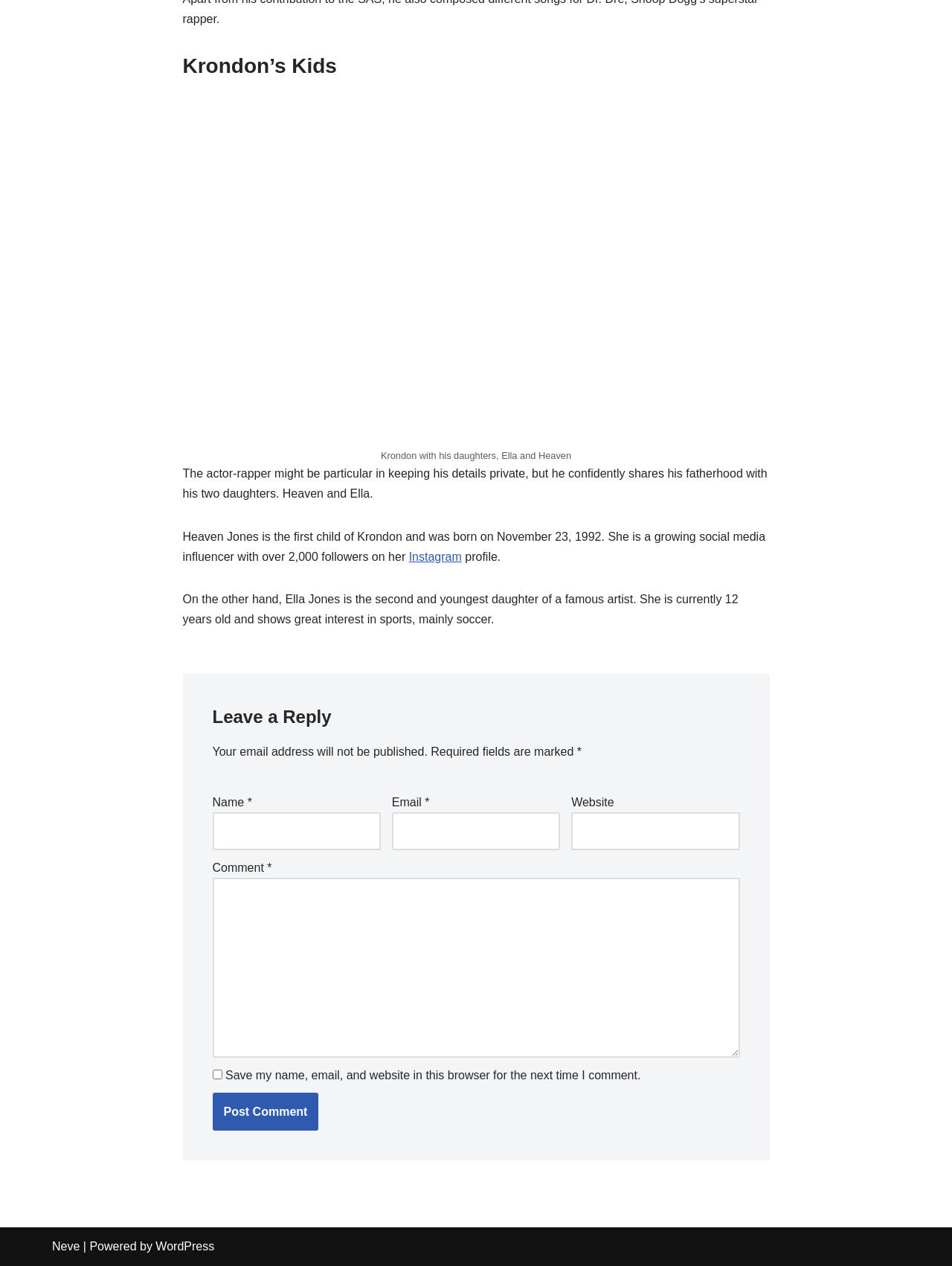Answer with a single word or phrase: 
What is the name of the platform that powers the webpage?

WordPress